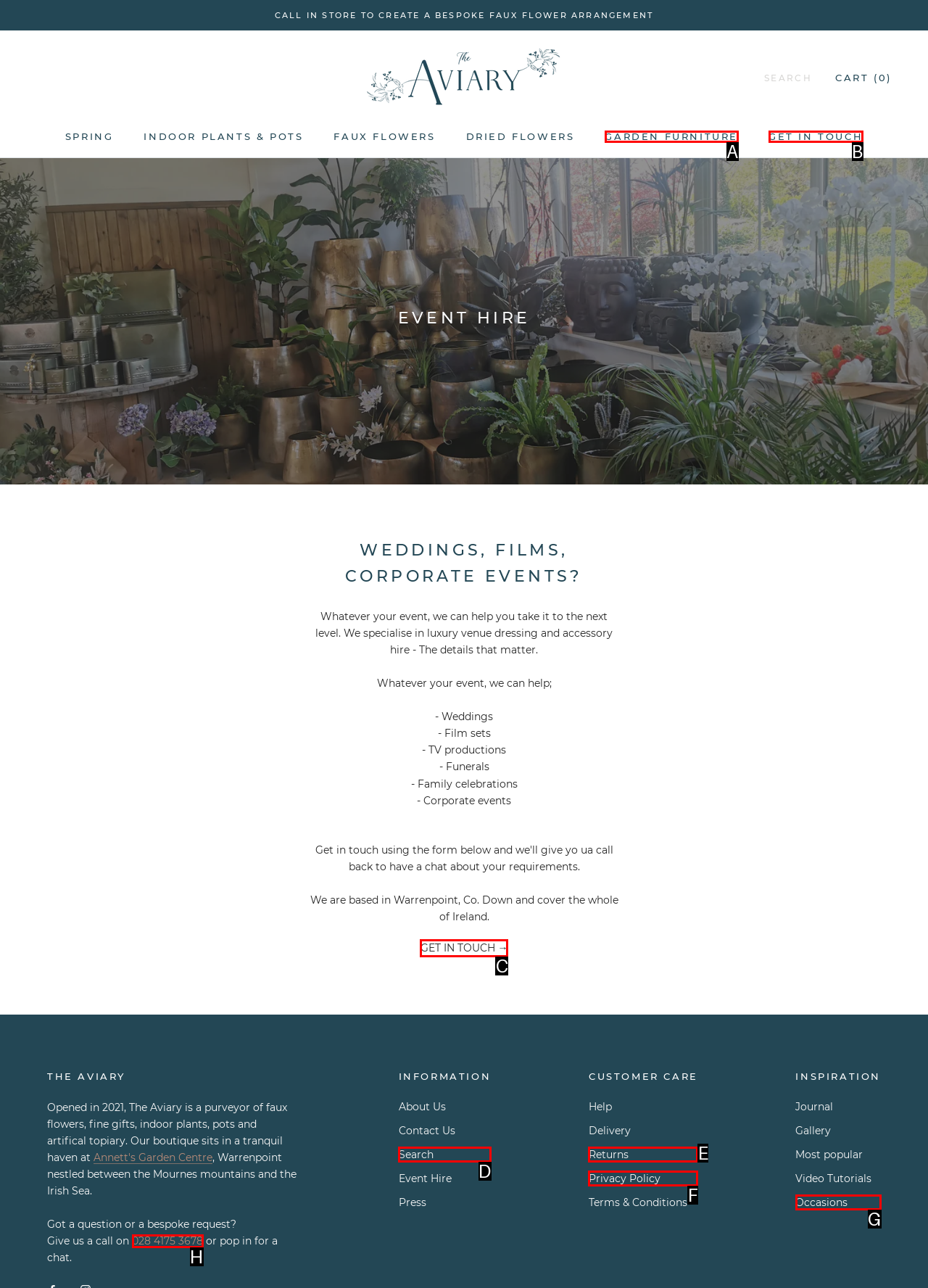Select the option that corresponds to the description: Get in touchGet in touch
Respond with the letter of the matching choice from the options provided.

B